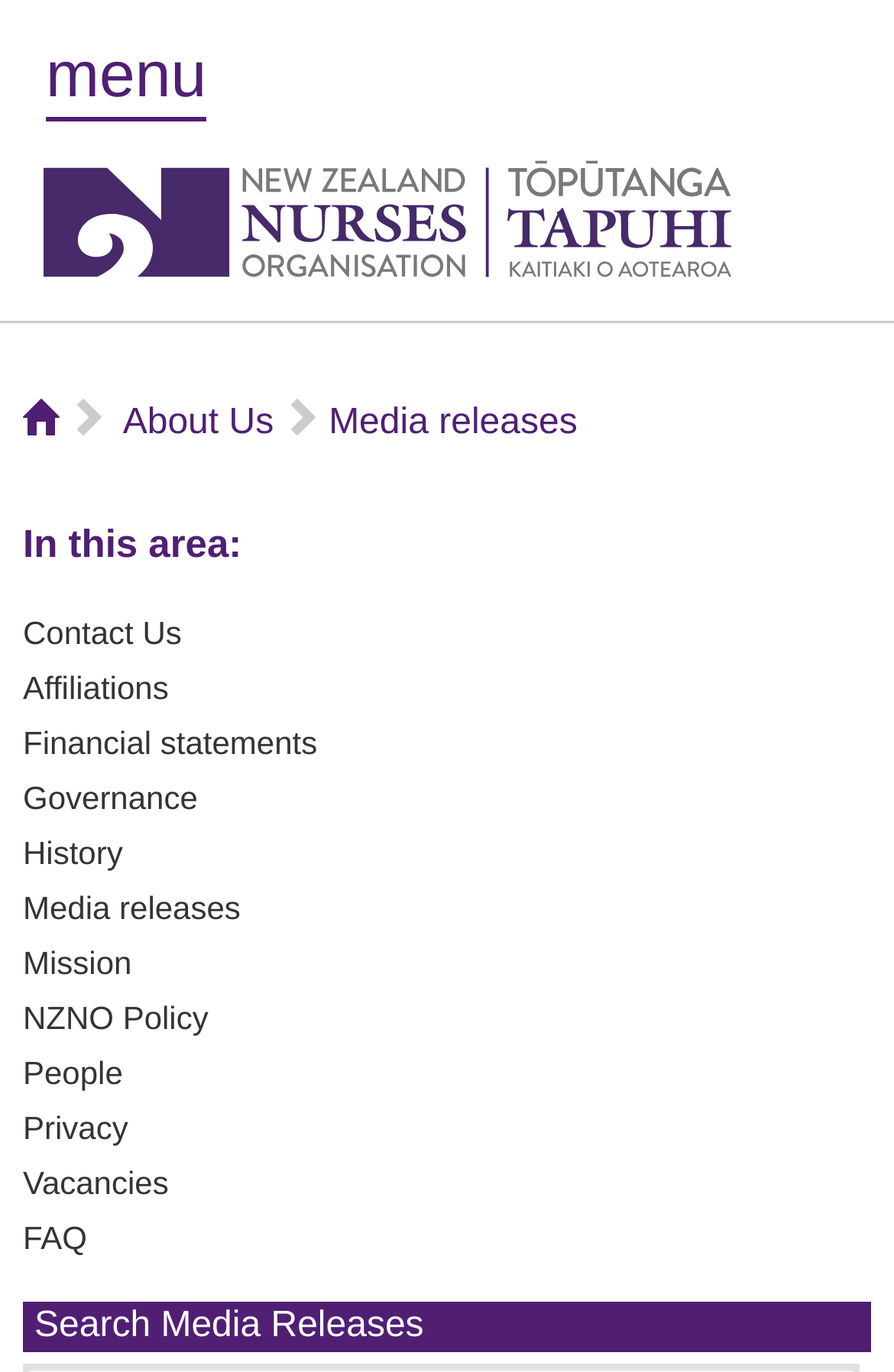Find the bounding box coordinates of the clickable element required to execute the following instruction: "view Contact Us". Provide the coordinates as four float numbers between 0 and 1, i.e., [left, top, right, bottom].

[0.026, 0.448, 0.203, 0.474]